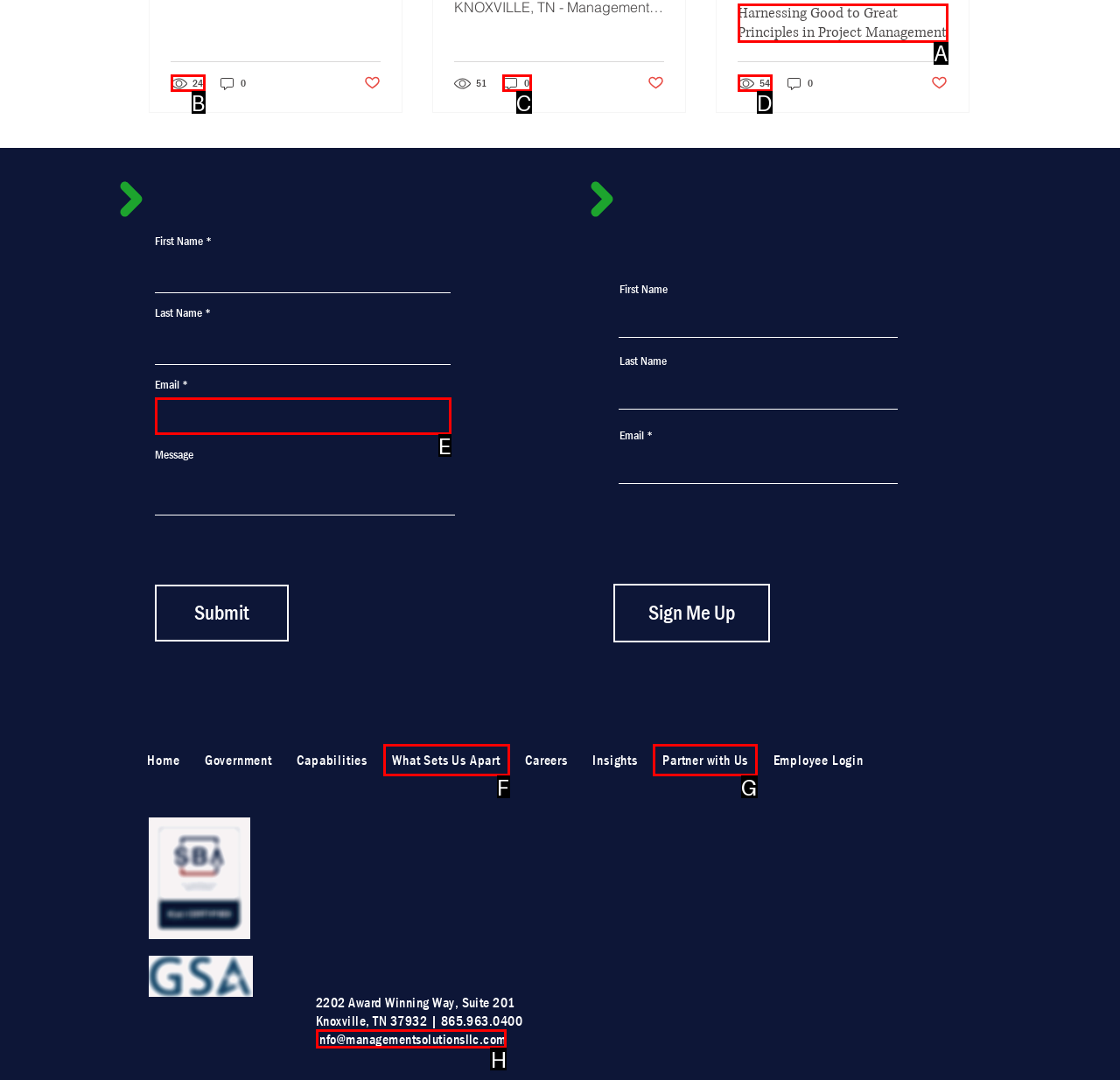Identify the option that corresponds to the given description: Partner with Us. Reply with the letter of the chosen option directly.

G